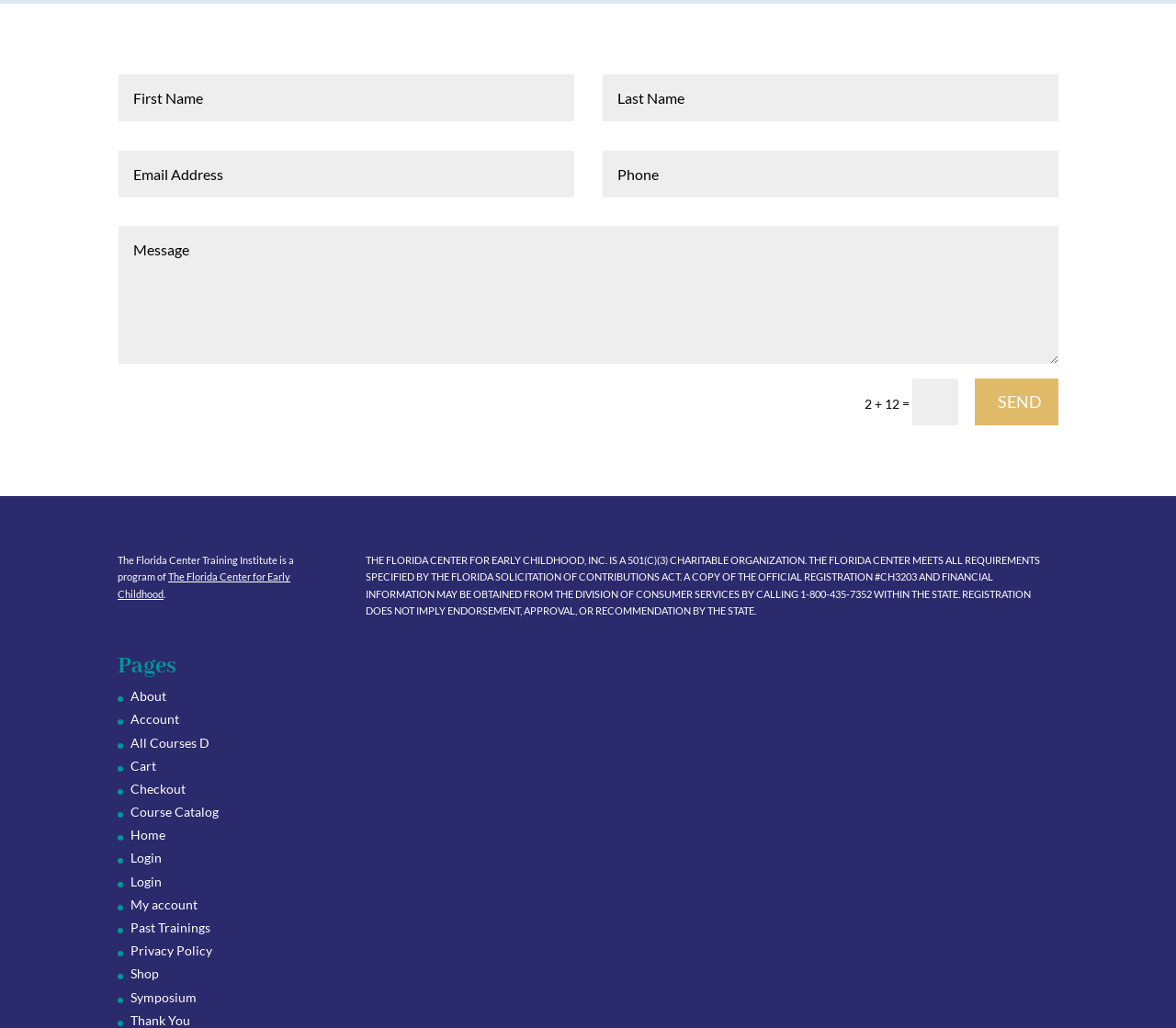Please identify the bounding box coordinates for the region that you need to click to follow this instruction: "Enter text in the first input field".

[0.101, 0.072, 0.488, 0.118]